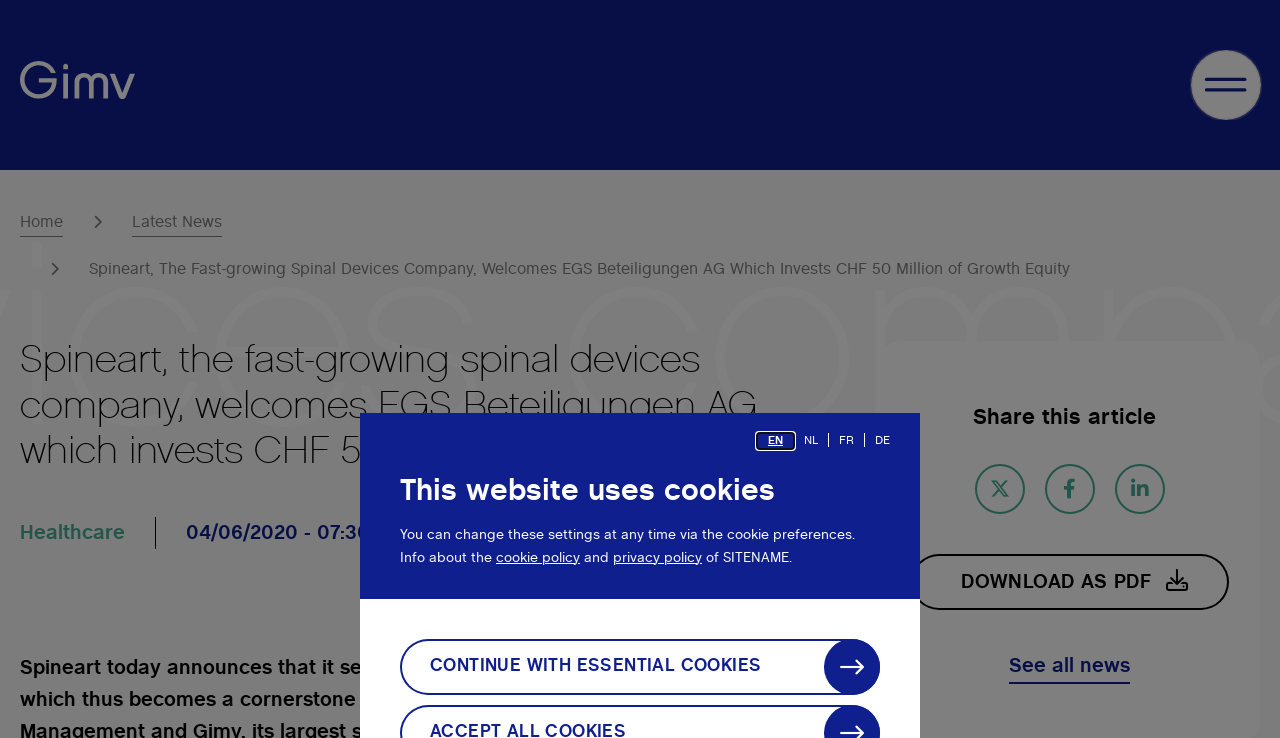How many social media links are there?
Using the image, give a concise answer in the form of a single word or short phrase.

3